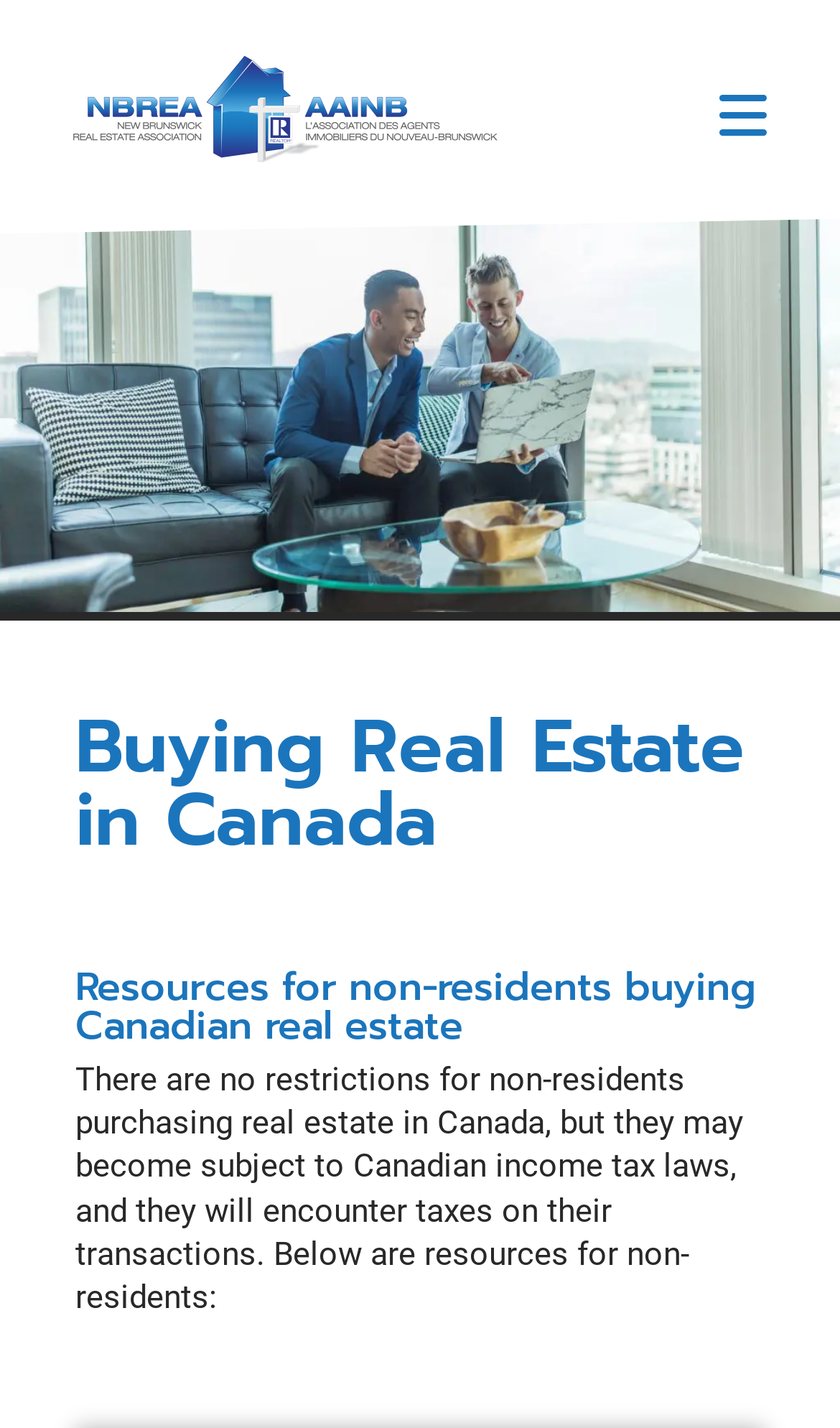Specify the bounding box coordinates of the element's area that should be clicked to execute the given instruction: "View About NBREA". The coordinates should be four float numbers between 0 and 1, i.e., [left, top, right, bottom].

[0.092, 0.3, 0.851, 0.329]